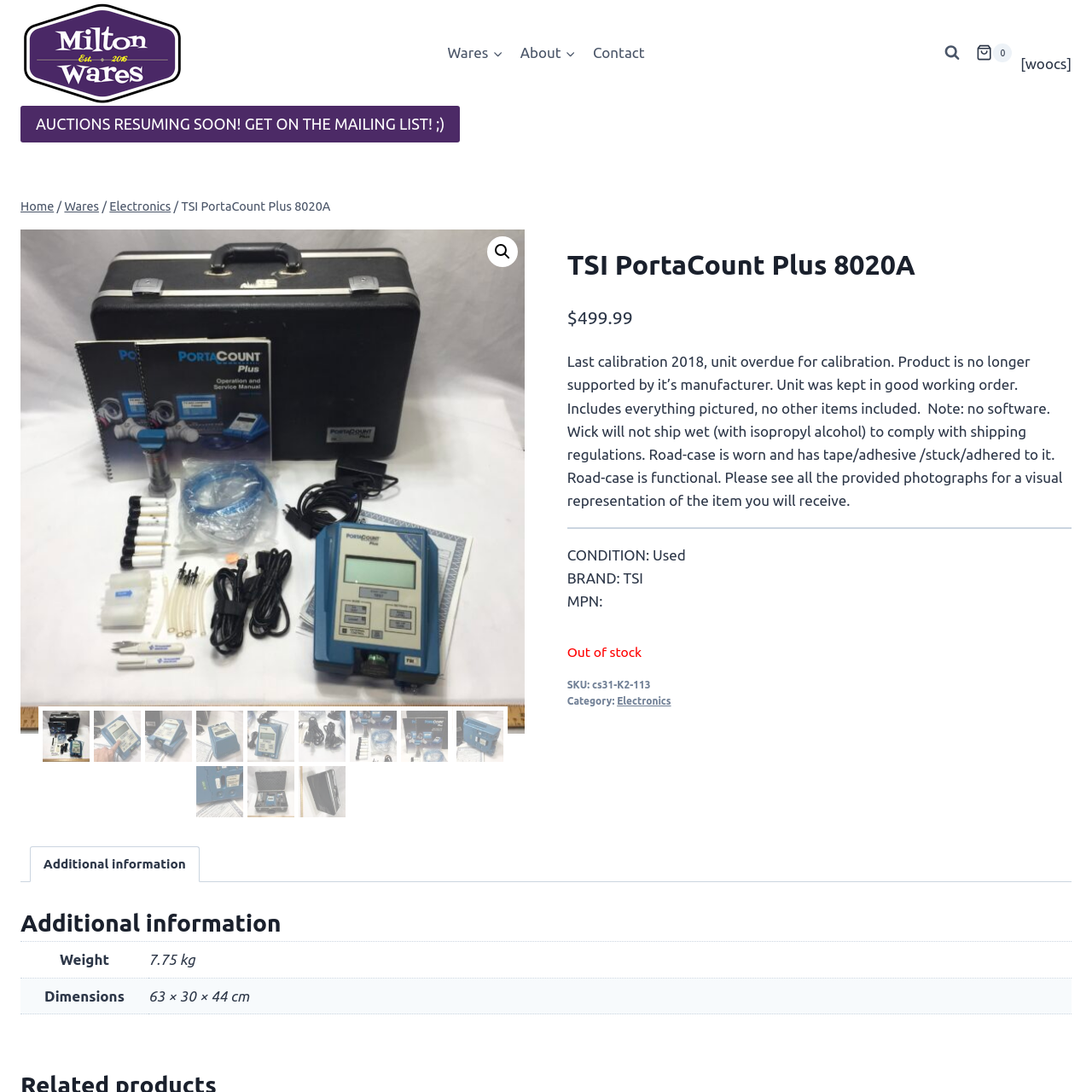What is the condition of the road-case?
Focus on the red bounded area in the image and respond to the question with a concise word or phrase.

Worn